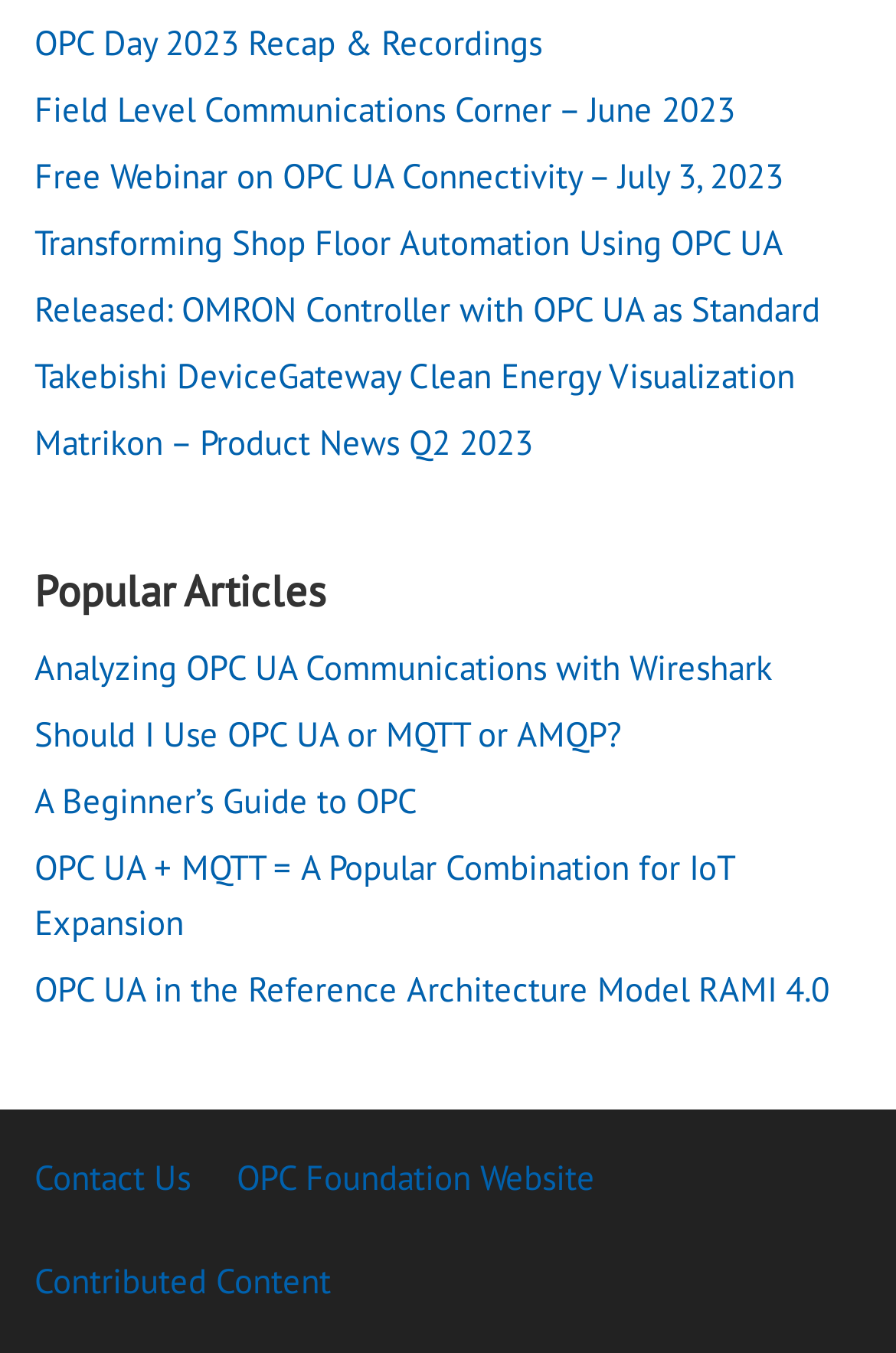How many links are in the footer menu?
Please provide a comprehensive answer to the question based on the webpage screenshot.

I counted the number of link elements in the footer menu and found 3 links.